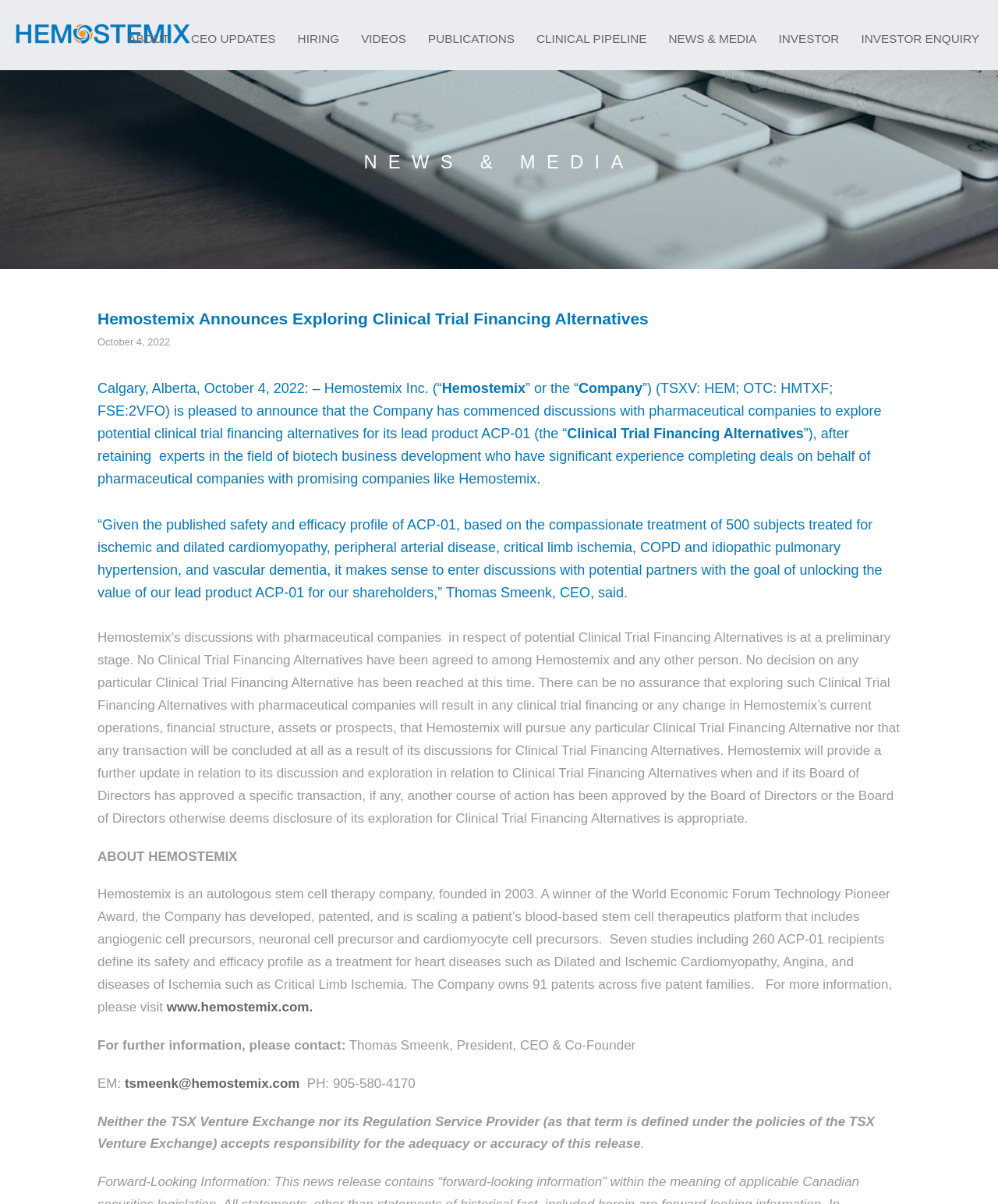Calculate the bounding box coordinates for the UI element based on the following description: "Hiring". Ensure the coordinates are four float numbers between 0 and 1, i.e., [left, top, right, bottom].

[0.287, 0.019, 0.351, 0.045]